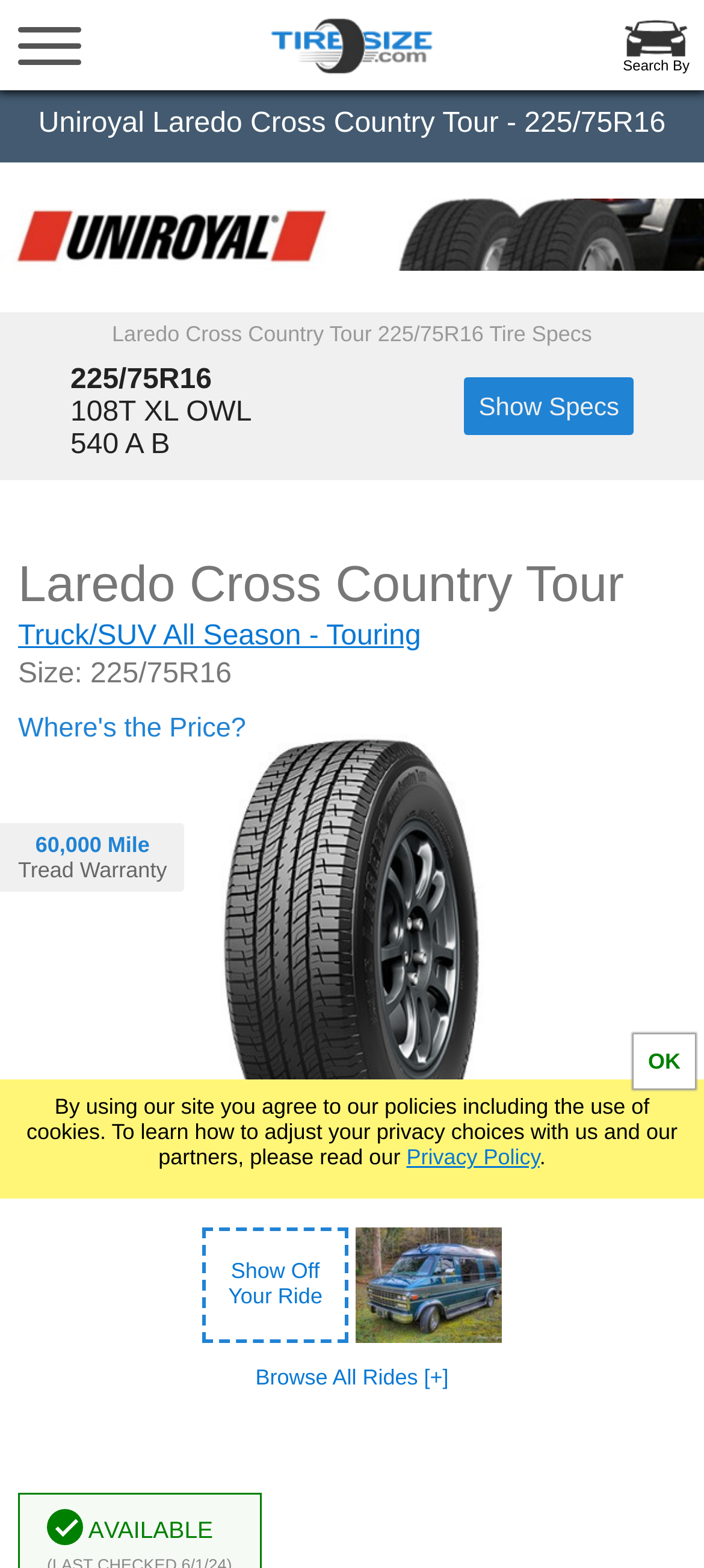Give a complete and precise description of the webpage's appearance.

This webpage is about the Uniroyal Laredo Cross Country Tour 225/75R16 tire. At the top, there is a link to "tiresize.com" accompanied by an image of the same name. Below this, there is a search bar labeled "Search By". 

The main content of the page is divided into two sections. The first section is headed by "Uniroyal Laredo Cross Country Tour - 225/75R16" and provides an overview of the tire. Below this heading, there is a table displaying the tire's specifications, including its size, load rating, and tread warranty. The table has two columns, with the specifications on the left and a "Show Specs" link on the right.

The second section is headed by "Laredo Cross Country Tour 225/75R16 Tire Specs" and provides more detailed information about the tire. There is an image of the tire in this section, which takes up most of the width of the page. 

To the right of the image, there are several links, including "Show Off Your Ride", "CrescentCruiser Uniroyal Laredo Cross Country Tour", and "Browse All Rides [+]", which are stacked on top of each other. 

At the bottom of the page, there are several pieces of text, including a notice about the use of cookies and a link to the "Privacy Policy". There is also a button labeled "OK" to acknowledge this notice.